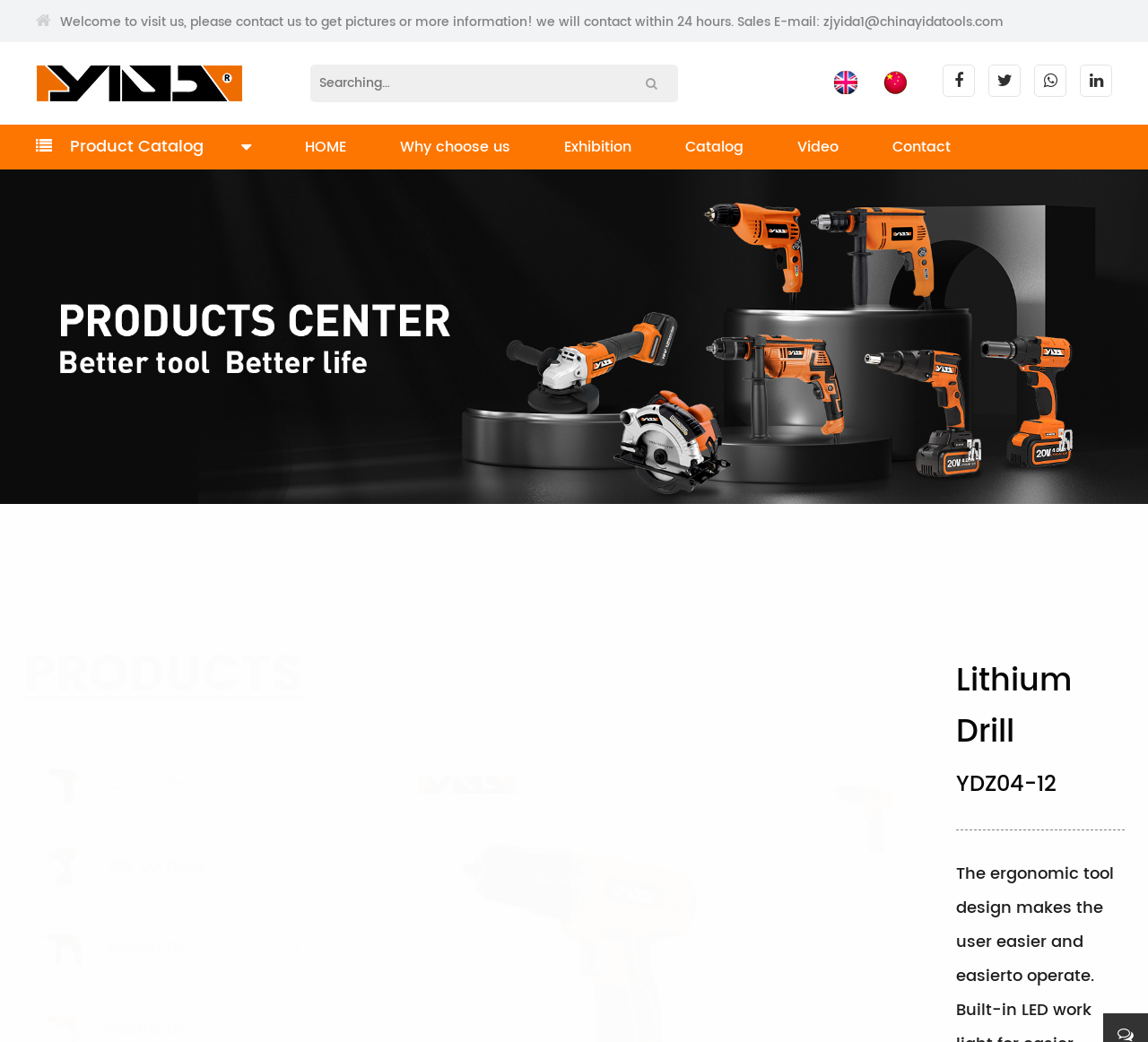Find the bounding box coordinates of the element to click in order to complete the given instruction: "Search for products."

[0.278, 0.062, 0.552, 0.098]